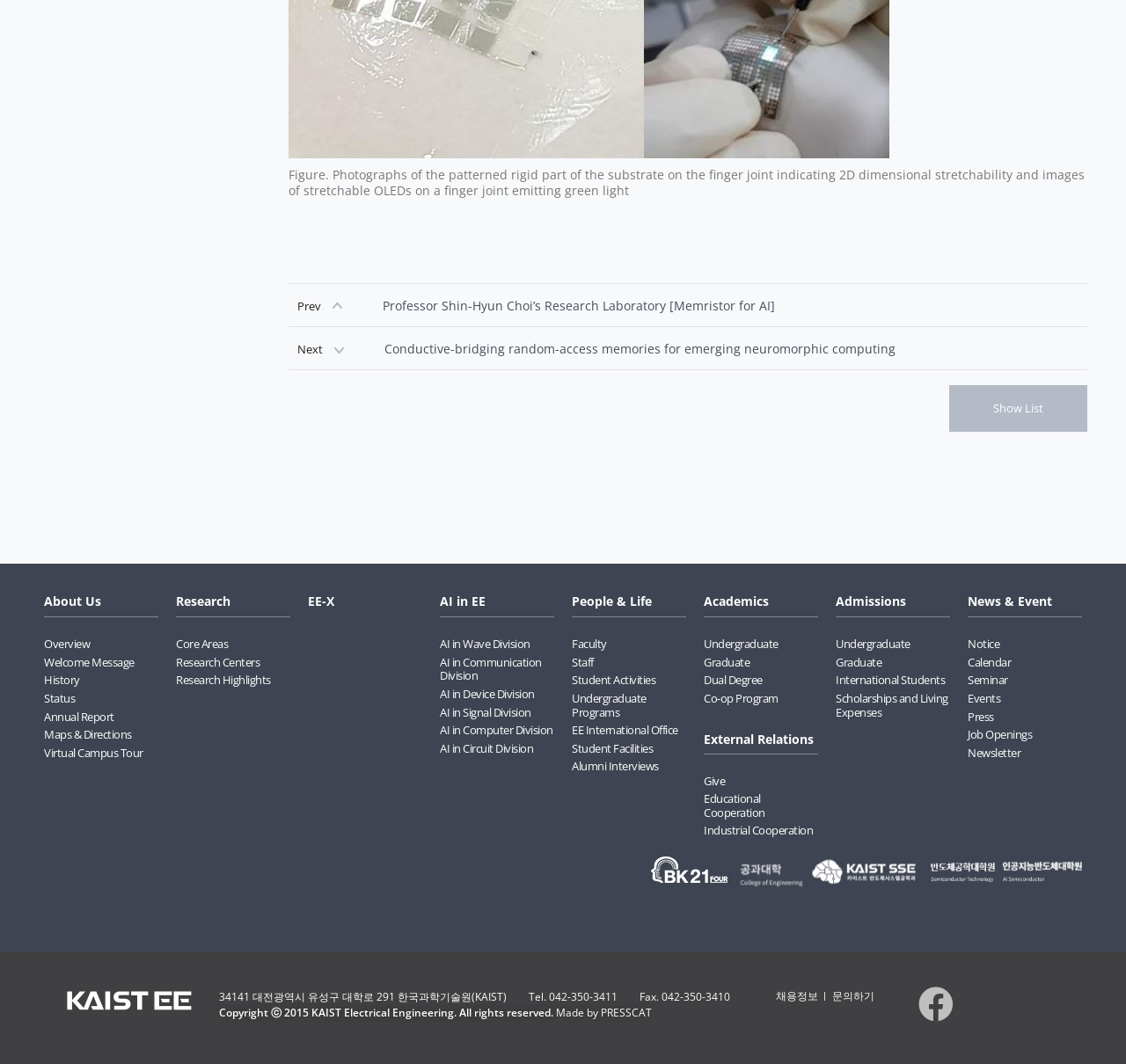Provide a one-word or one-phrase answer to the question:
How many links are there under the 'Research' heading?

4